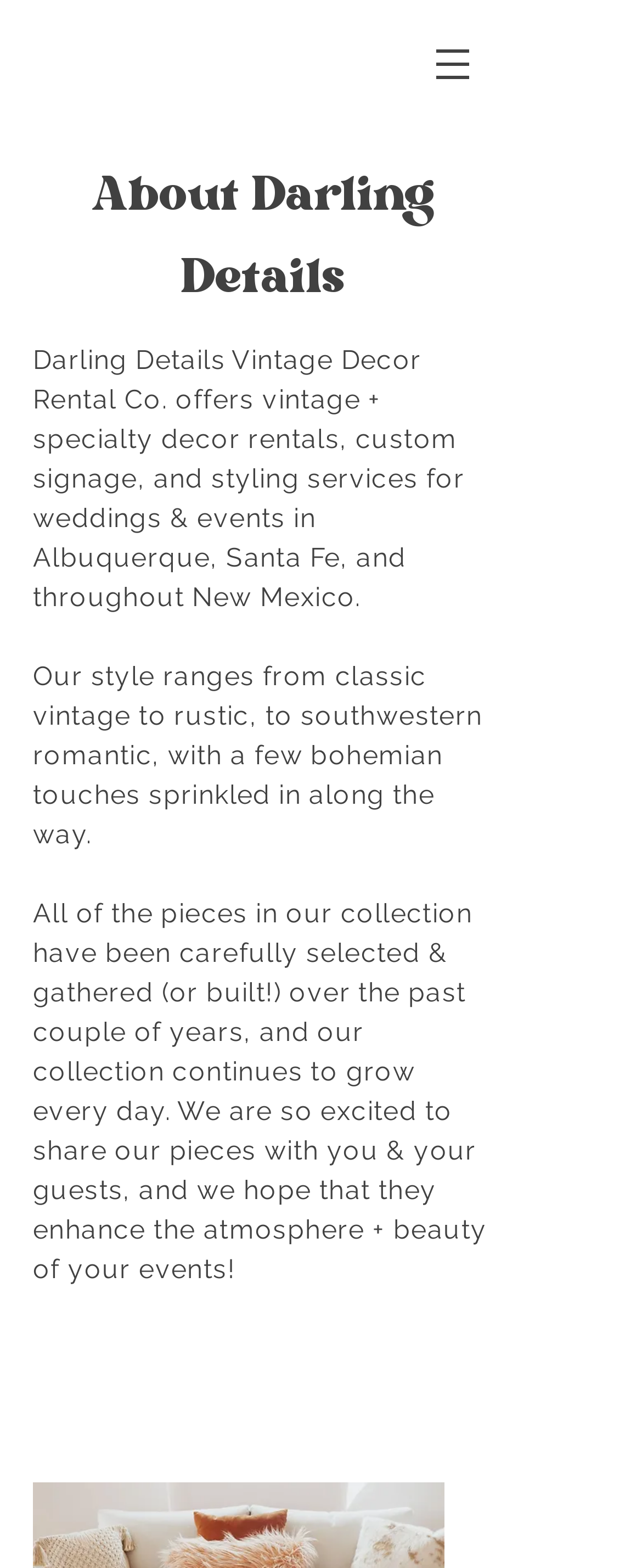What does Darling Details offer besides decor rentals?
Using the details from the image, give an elaborate explanation to answer the question.

According to the first StaticText element, Darling Details offers not only vintage decor rentals but also custom signage and styling services for weddings and events.